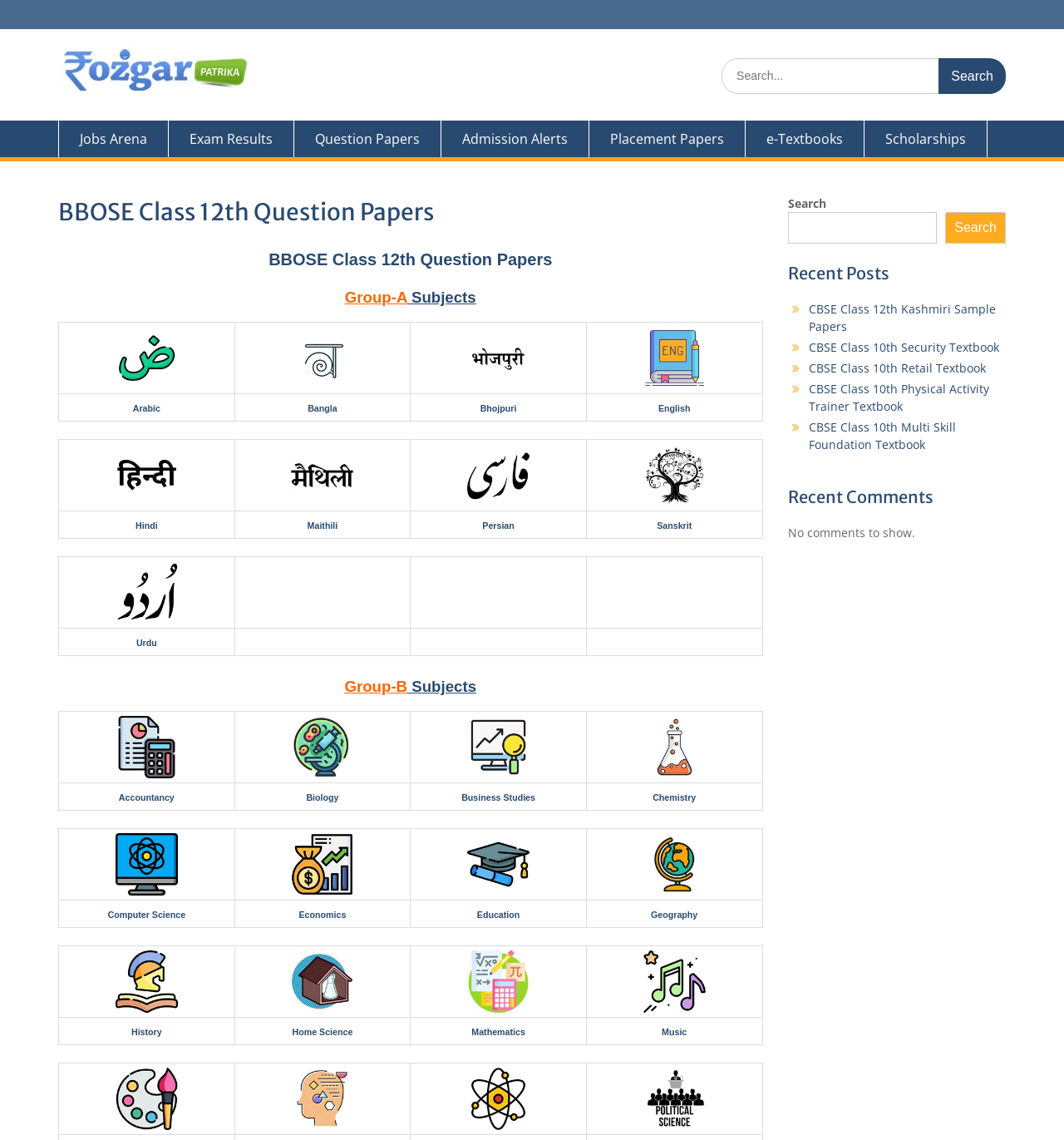Identify the coordinates of the bounding box for the element that must be clicked to accomplish the instruction: "Support Grey Otter Outventures".

None